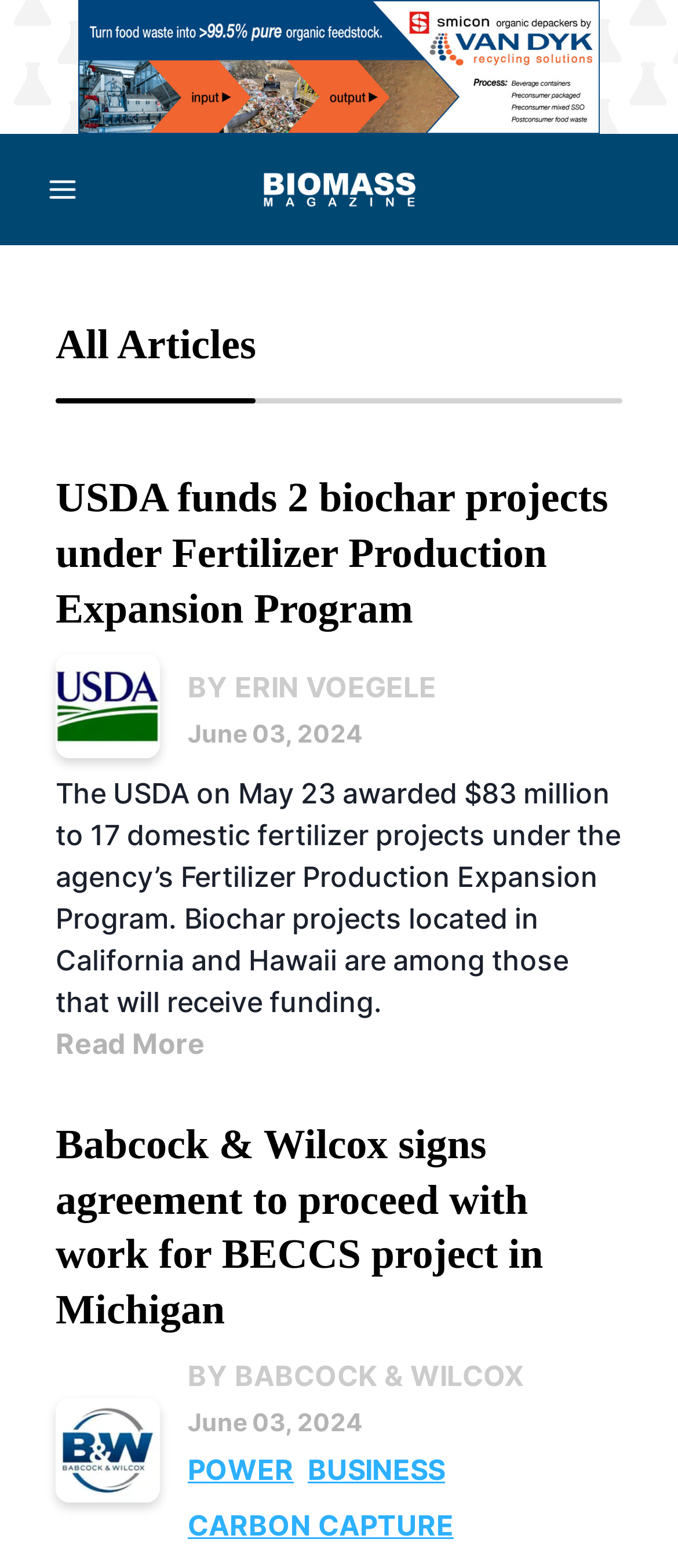Using floating point numbers between 0 and 1, provide the bounding box coordinates in the format (top-left x, top-left y, bottom-right x, bottom-right y). Locate the UI element described here: Read More

[0.082, 0.654, 0.303, 0.676]